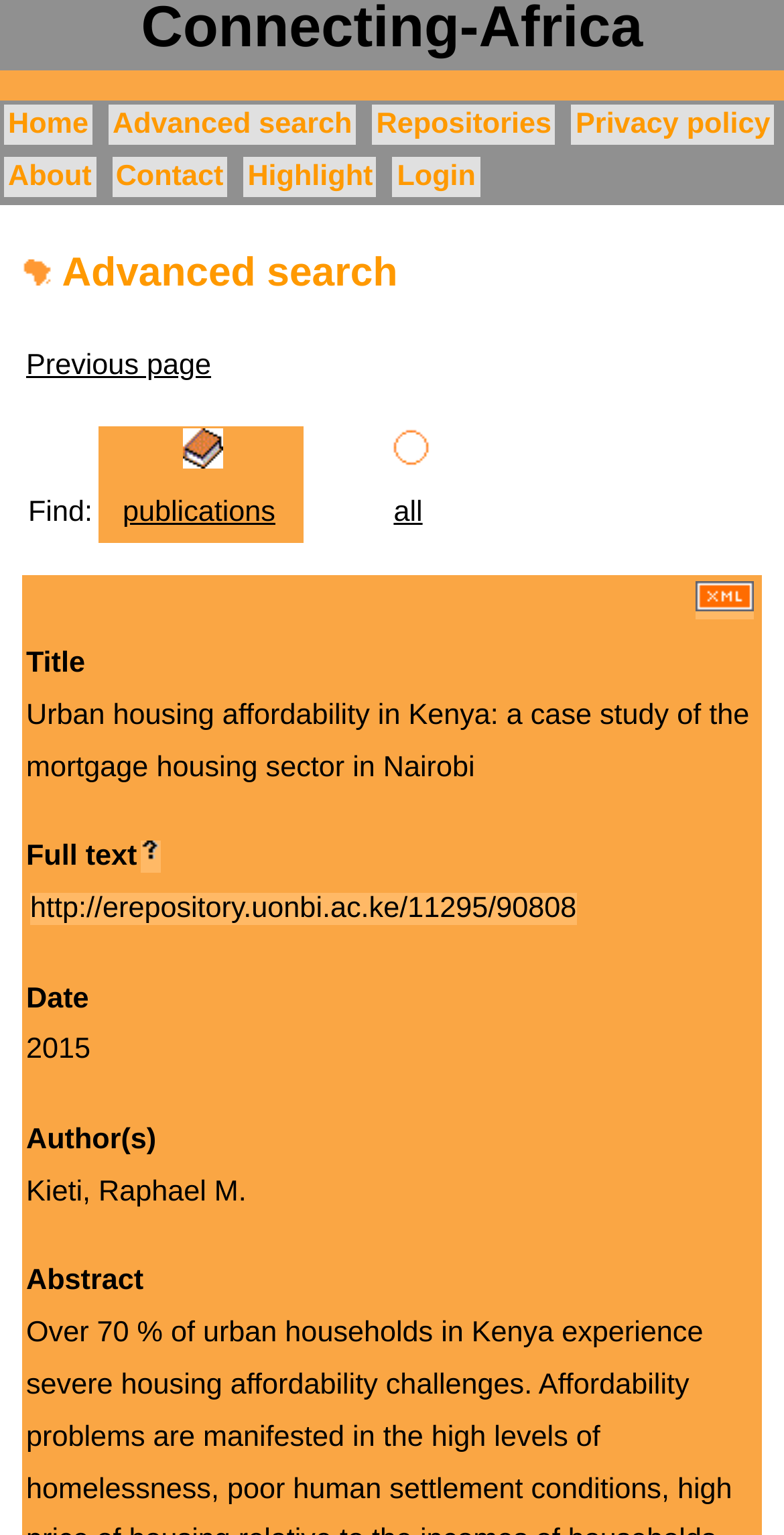Please specify the bounding box coordinates of the clickable section necessary to execute the following command: "Click on the Home link".

[0.005, 0.068, 0.118, 0.094]